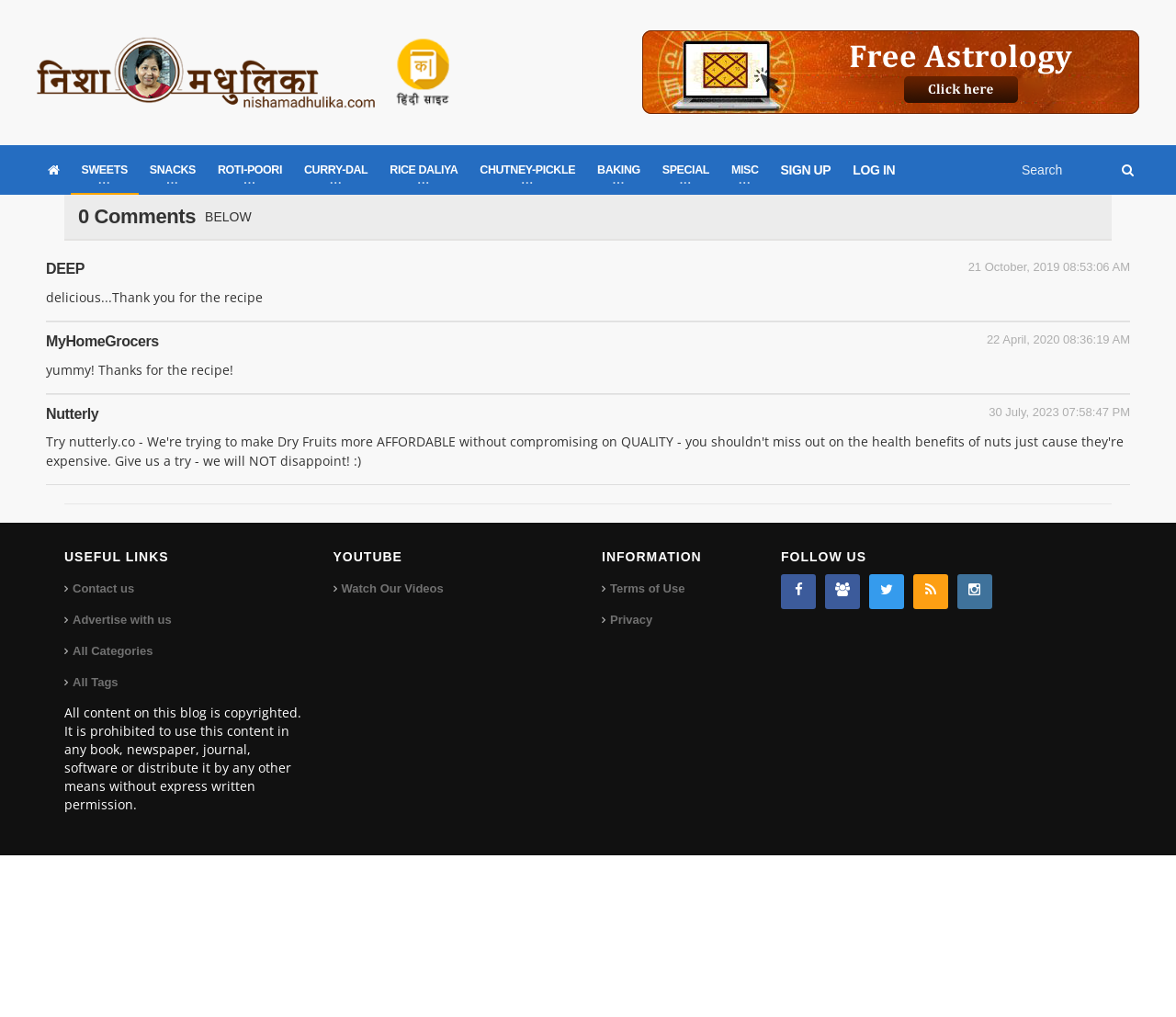What social media platform is represented by the icon ''?
Based on the image, answer the question in a detailed manner.

The icon '' is located in the 'FOLLOW US' section at the bottom of the webpage, and it is a common icon used to represent Twitter. This suggests that the website has a Twitter account and is encouraging users to follow it.